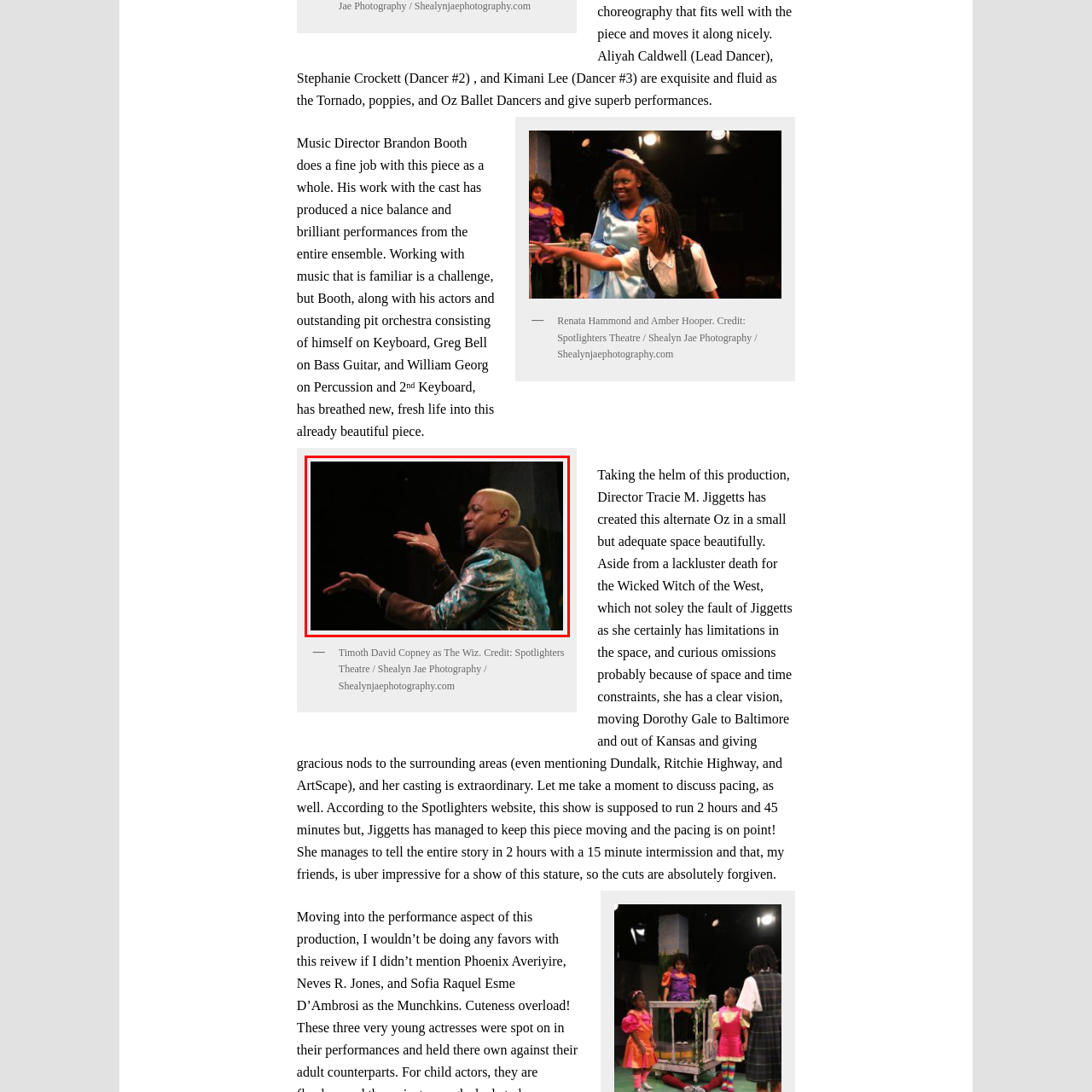Observe the visual content surrounded by a red rectangle, What is the director's name of this production? Respond using just one word or a short phrase.

Tracie M. Jiggetts